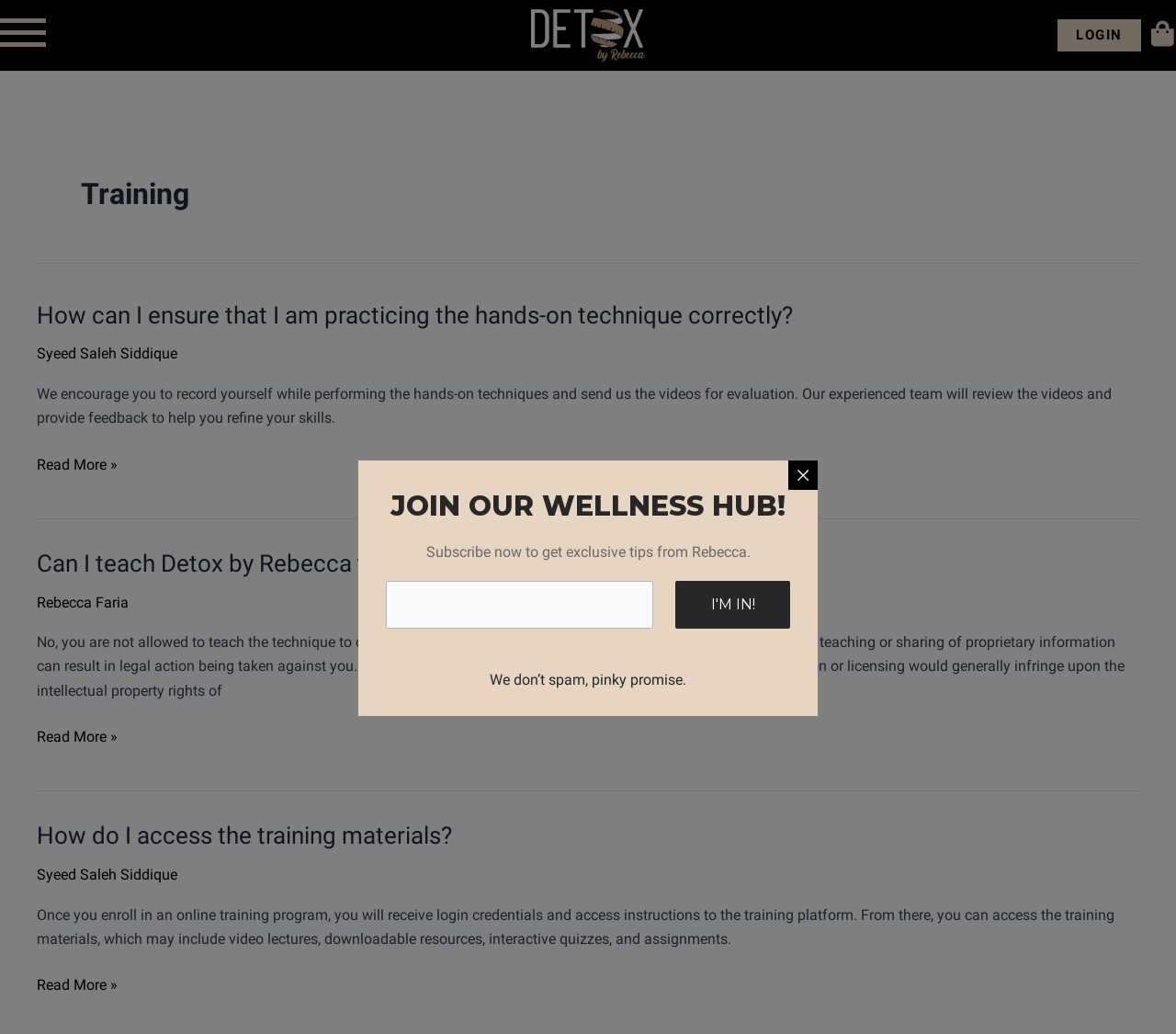Determine the bounding box coordinates of the clickable region to follow the instruction: "Read more about accessing training materials".

[0.031, 0.942, 0.1, 0.965]